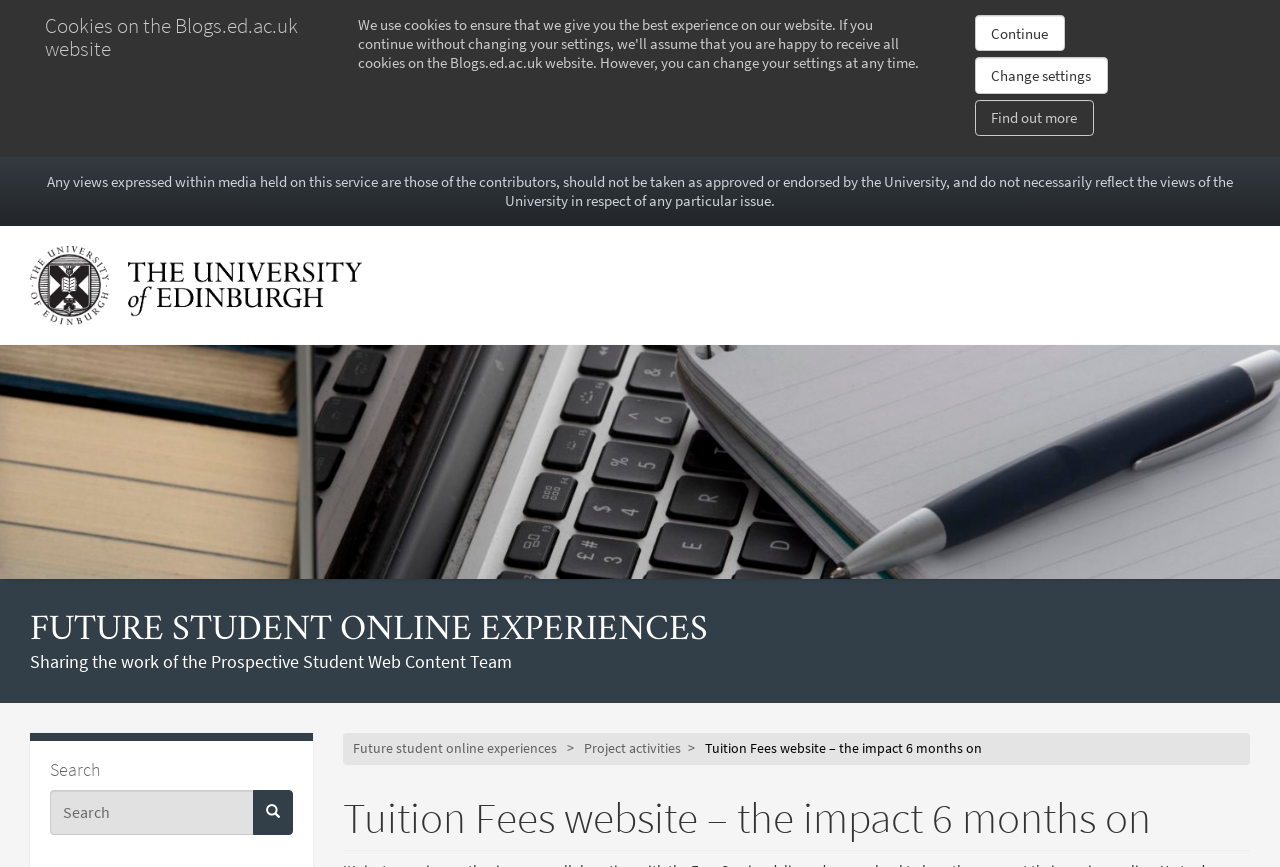Determine the bounding box coordinates for the clickable element to execute this instruction: "visit dog sports page". Provide the coordinates as four float numbers between 0 and 1, i.e., [left, top, right, bottom].

None